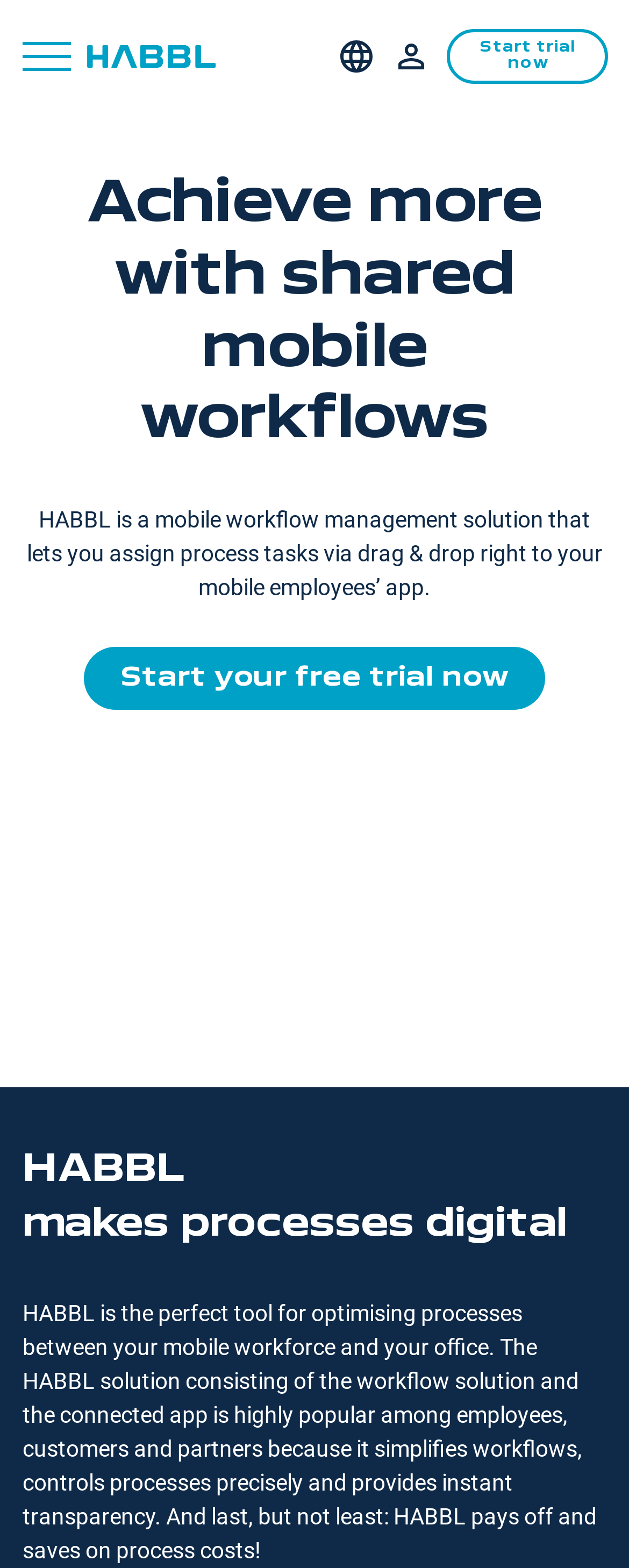Please provide a one-word or phrase answer to the question: 
What is the call-to-action button on the top-right?

Start trial now